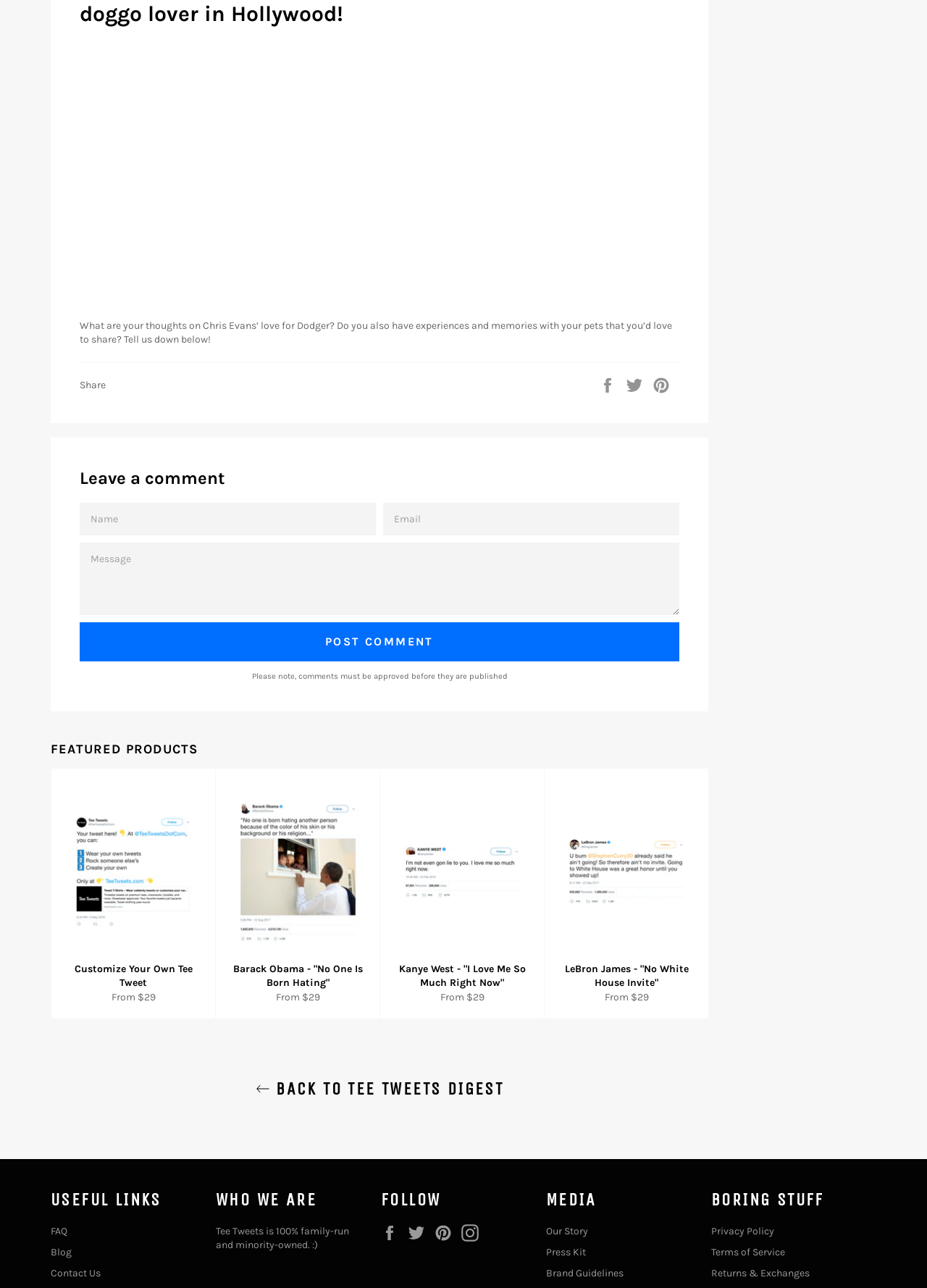Using the given element description, provide the bounding box coordinates (top-left x, top-left y, bottom-right x, bottom-right y) for the corresponding UI element in the screenshot: Pin on Pinterest

[0.704, 0.294, 0.725, 0.303]